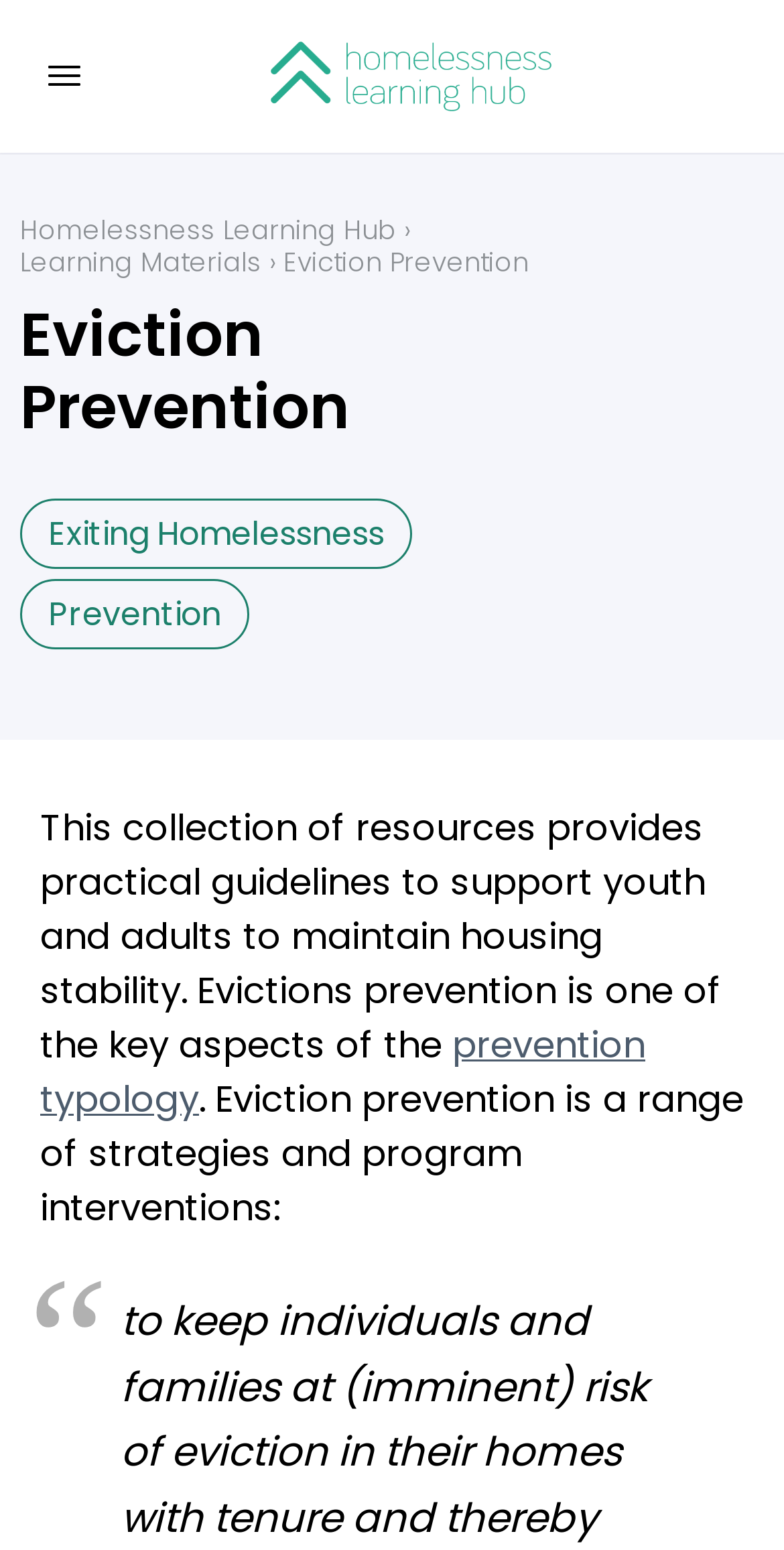Give a short answer using one word or phrase for the question:
What is the main topic of the webpage?

Eviction Prevention